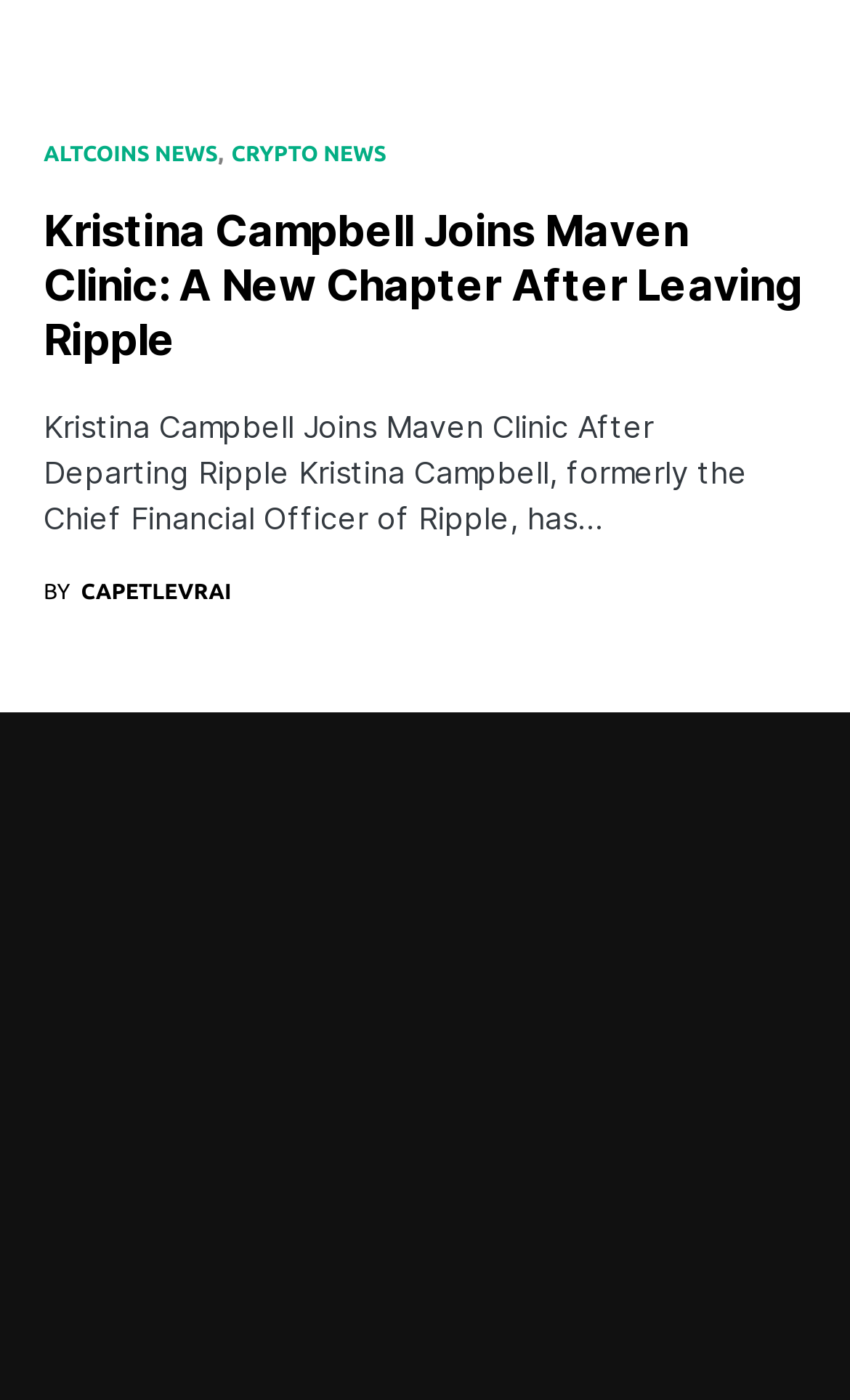Highlight the bounding box coordinates of the region I should click on to meet the following instruction: "Visit Coin Academy".

[0.311, 0.559, 0.689, 0.615]